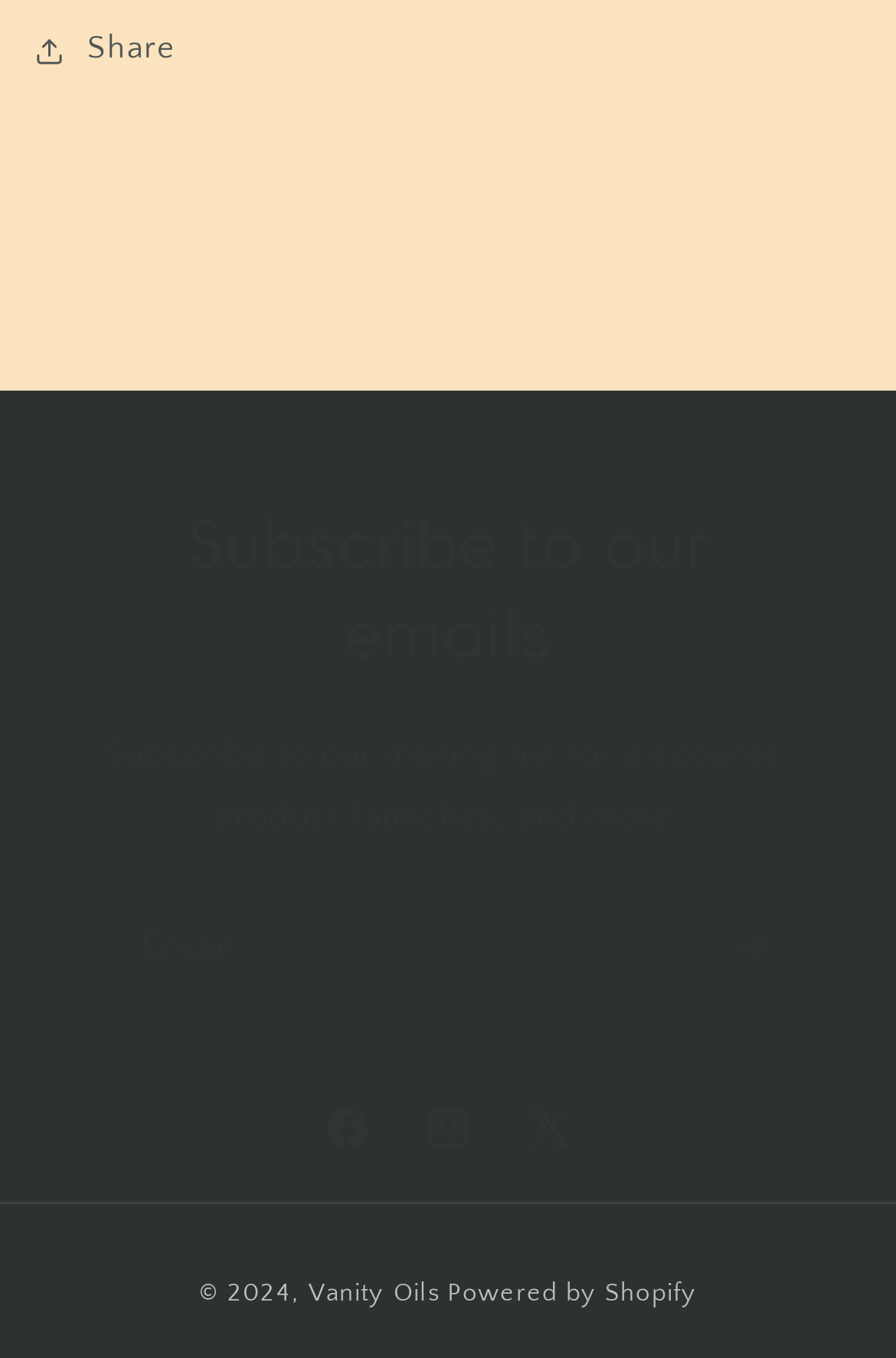Please identify the bounding box coordinates of the clickable region that I should interact with to perform the following instruction: "View payment methods". The coordinates should be expressed as four float numbers between 0 and 1, i.e., [left, top, right, bottom].

[0.497, 0.919, 0.657, 0.993]